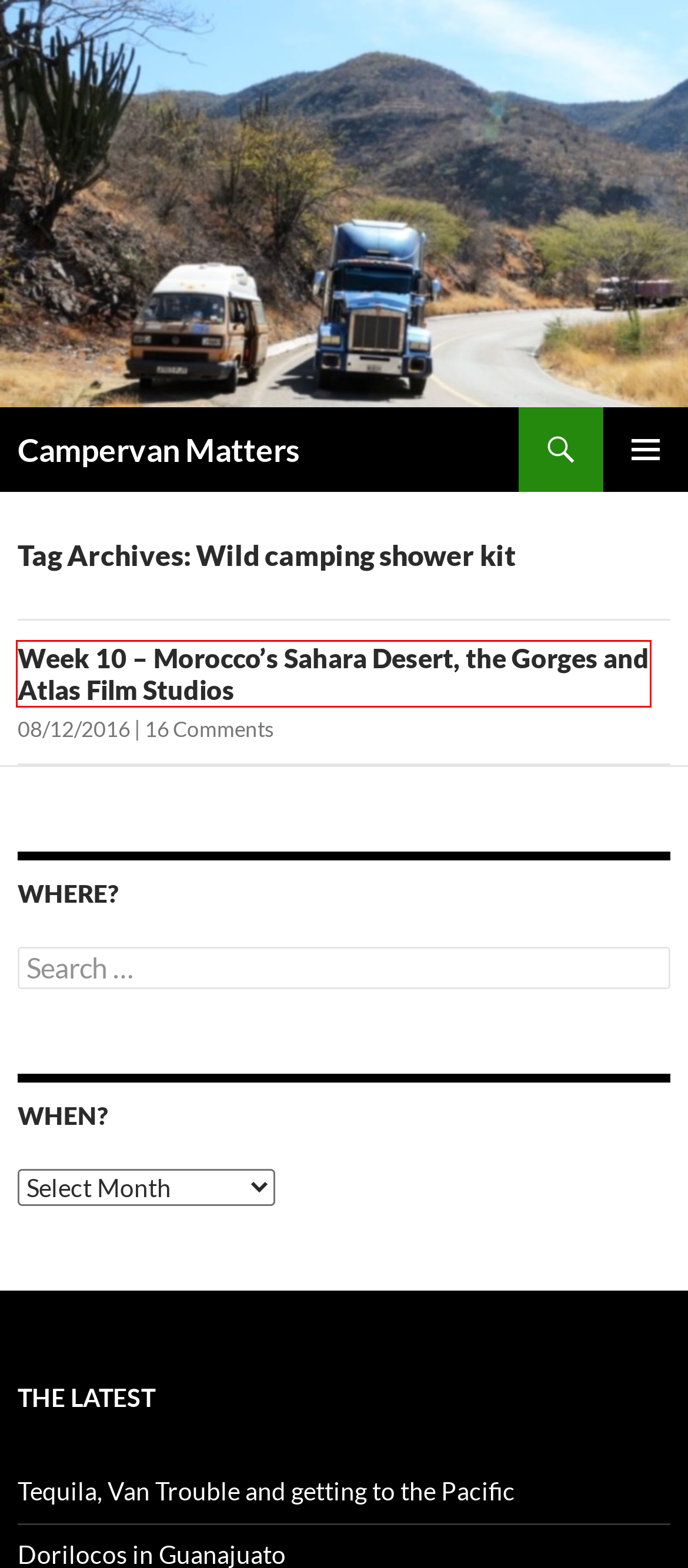A screenshot of a webpage is given with a red bounding box around a UI element. Choose the description that best matches the new webpage shown after clicking the element within the red bounding box. Here are the candidates:
A. Finland | Campervan Matters
B. Morocco | Campervan Matters
C. February, 2017 | Campervan Matters
D. Fishing | Campervan Matters
E. Erg Chebbi in Morocco by campervan | Campervan Matters
F. Blog Tool, Publishing Platform, and CMS – WordPress.org
G. January, 2017 | Campervan Matters
H. Campervan Matters

E